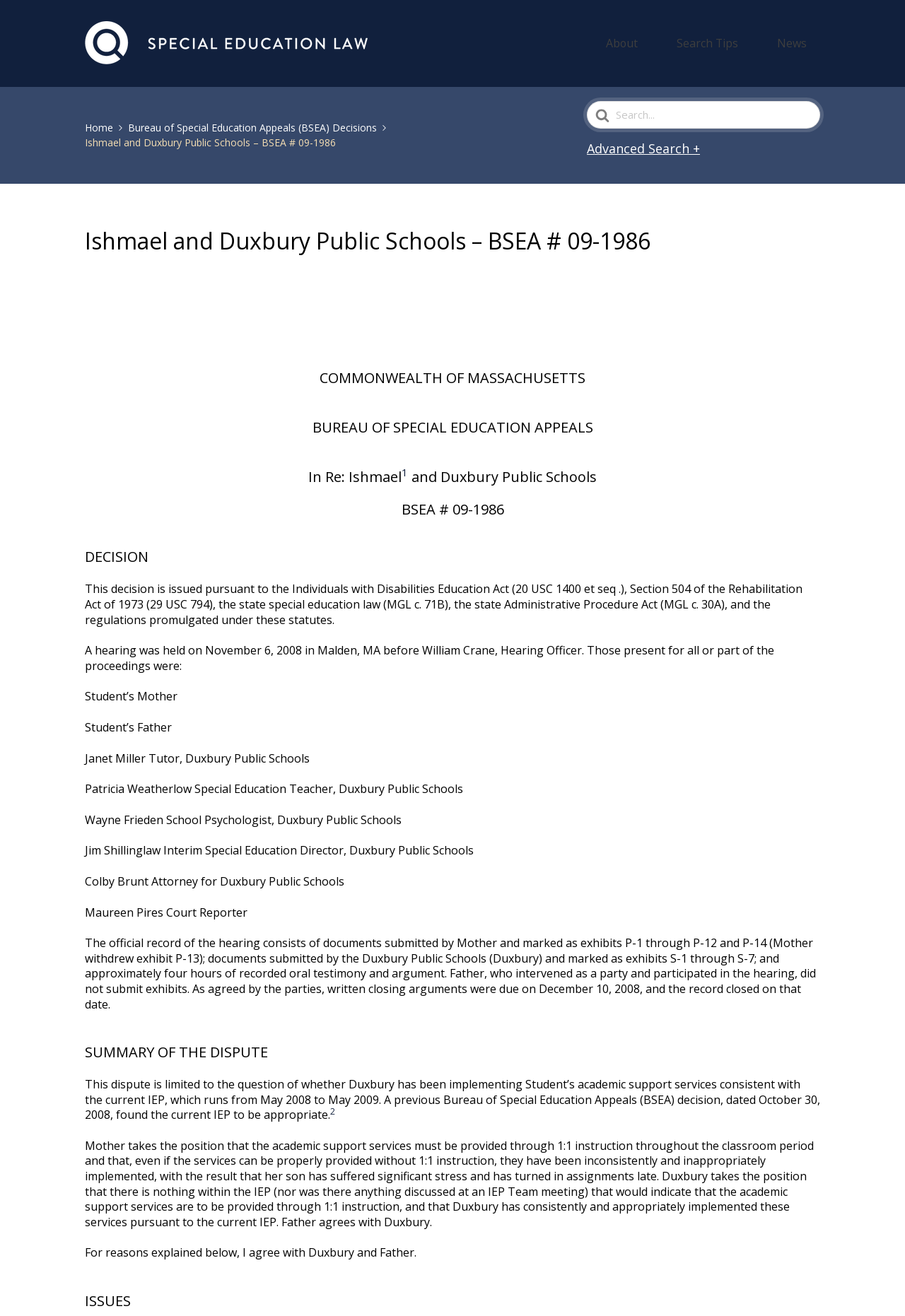Please specify the bounding box coordinates of the area that should be clicked to accomplish the following instruction: "Click on 'Advanced Search +'". The coordinates should consist of four float numbers between 0 and 1, i.e., [left, top, right, bottom].

[0.648, 0.106, 0.773, 0.119]